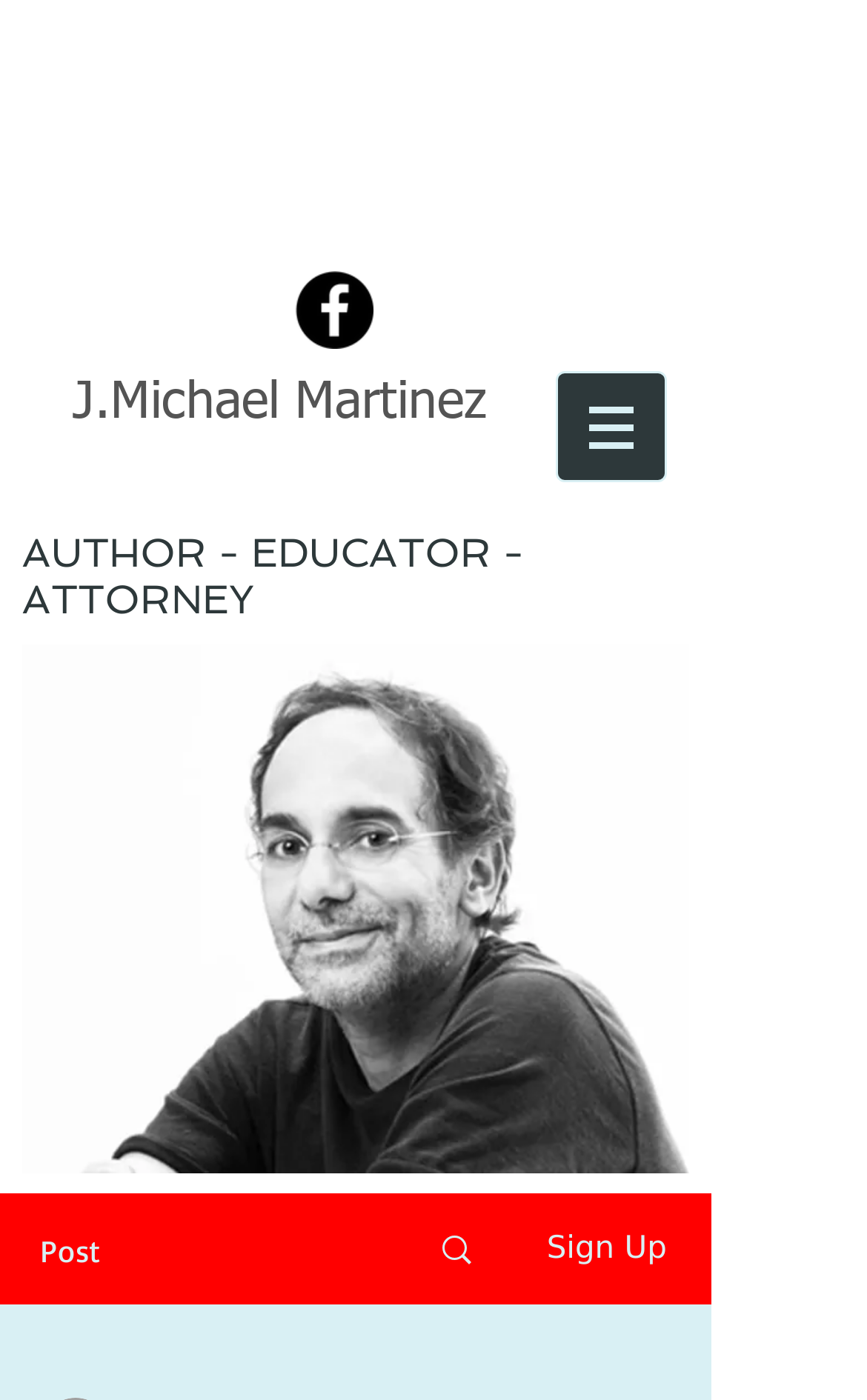Respond to the question below with a single word or phrase:
How many social media links are present?

1